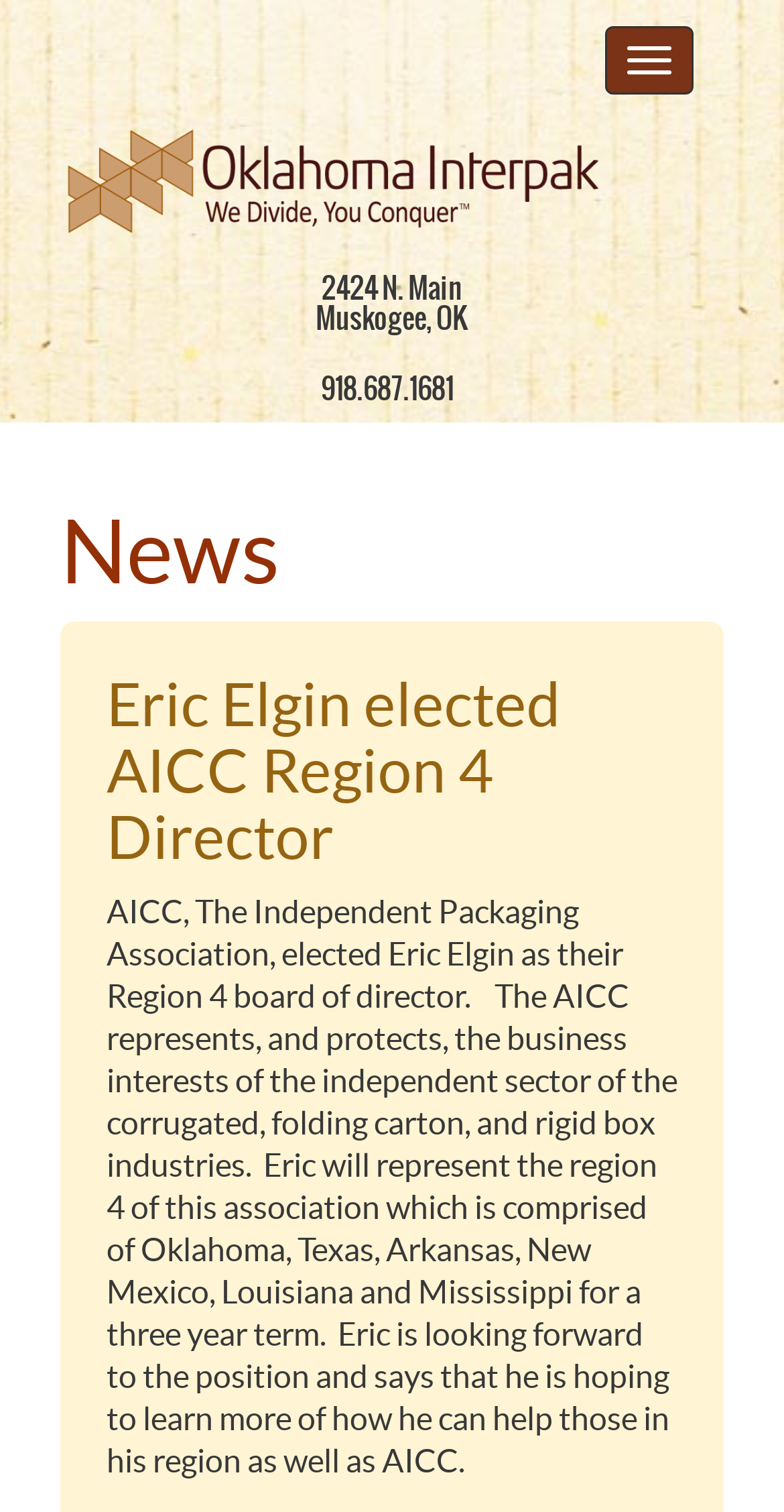Provide a single word or phrase answer to the question: 
What is the name of the company mentioned on the webpage?

Oklahoma Interpak